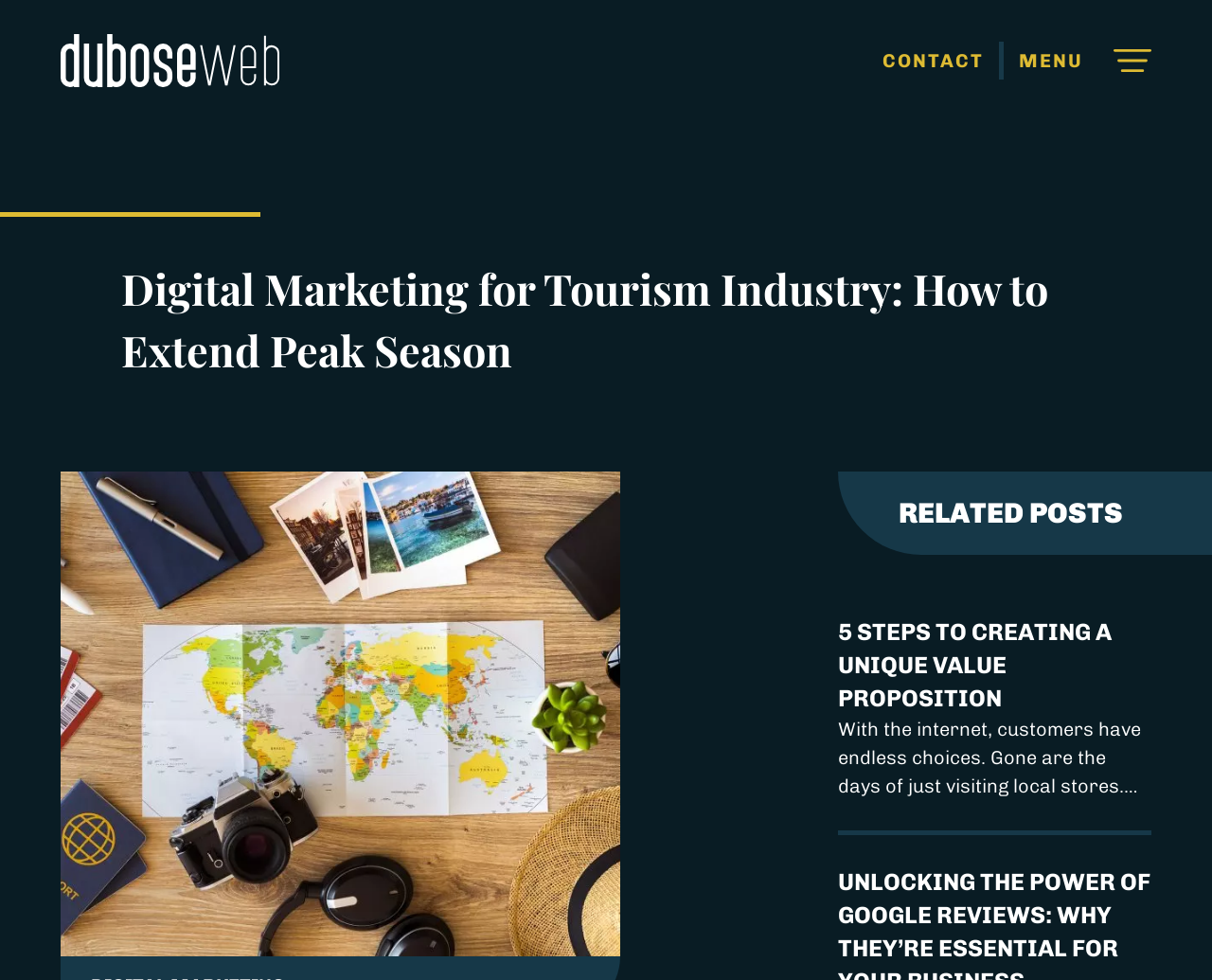What is the title of the related post?
Offer a detailed and exhaustive answer to the question.

The related post section is located below the main content, and it contains a heading element with the title 'RELATED POSTS'. Below this heading, there is a link with the title '5 STEPS TO CREATING A UNIQUE VALUE PROPOSITION'.